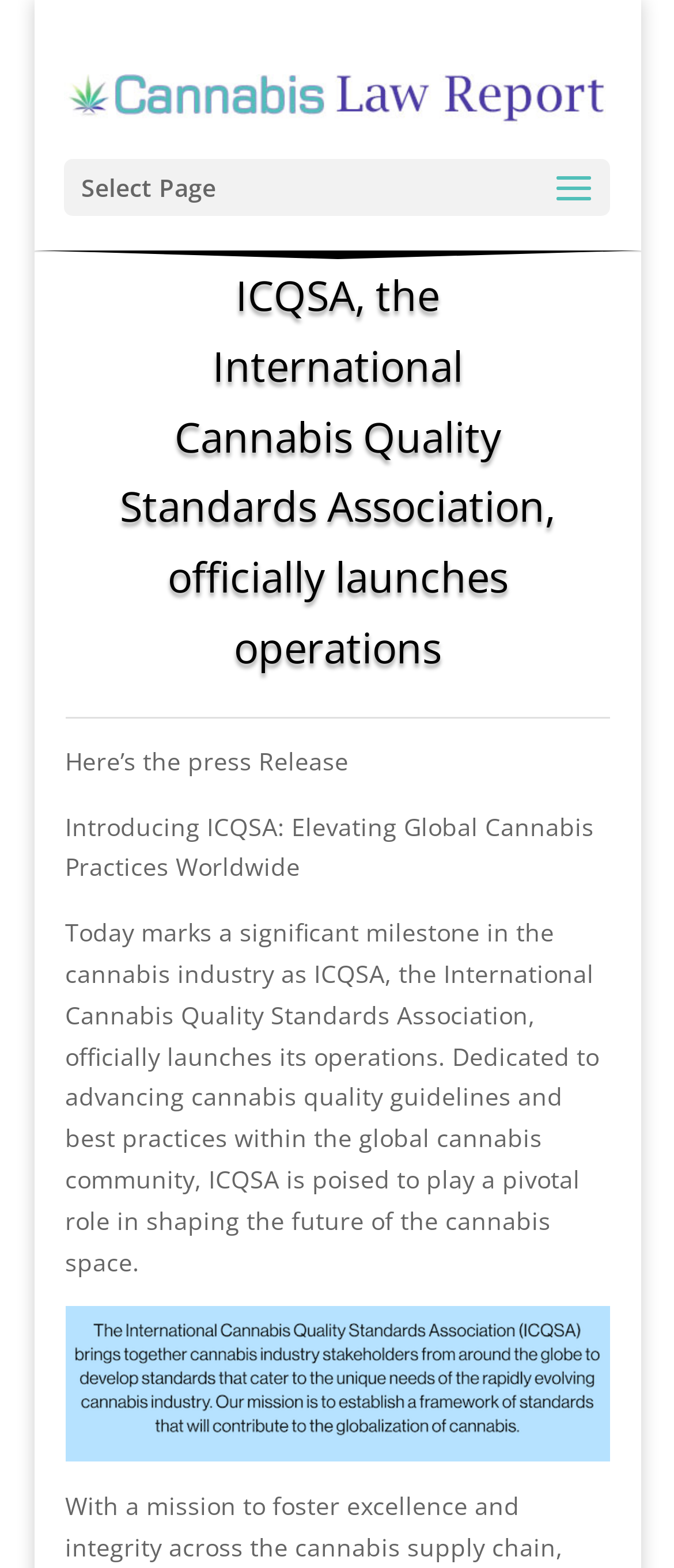What is the link at the top of the webpage?
Based on the image, answer the question in a detailed manner.

The question asks for the link at the top of the webpage, which can be found in the link element with the text 'Cannabis Law Report'. The answer is Cannabis Law Report, which is the link at the top of the webpage.